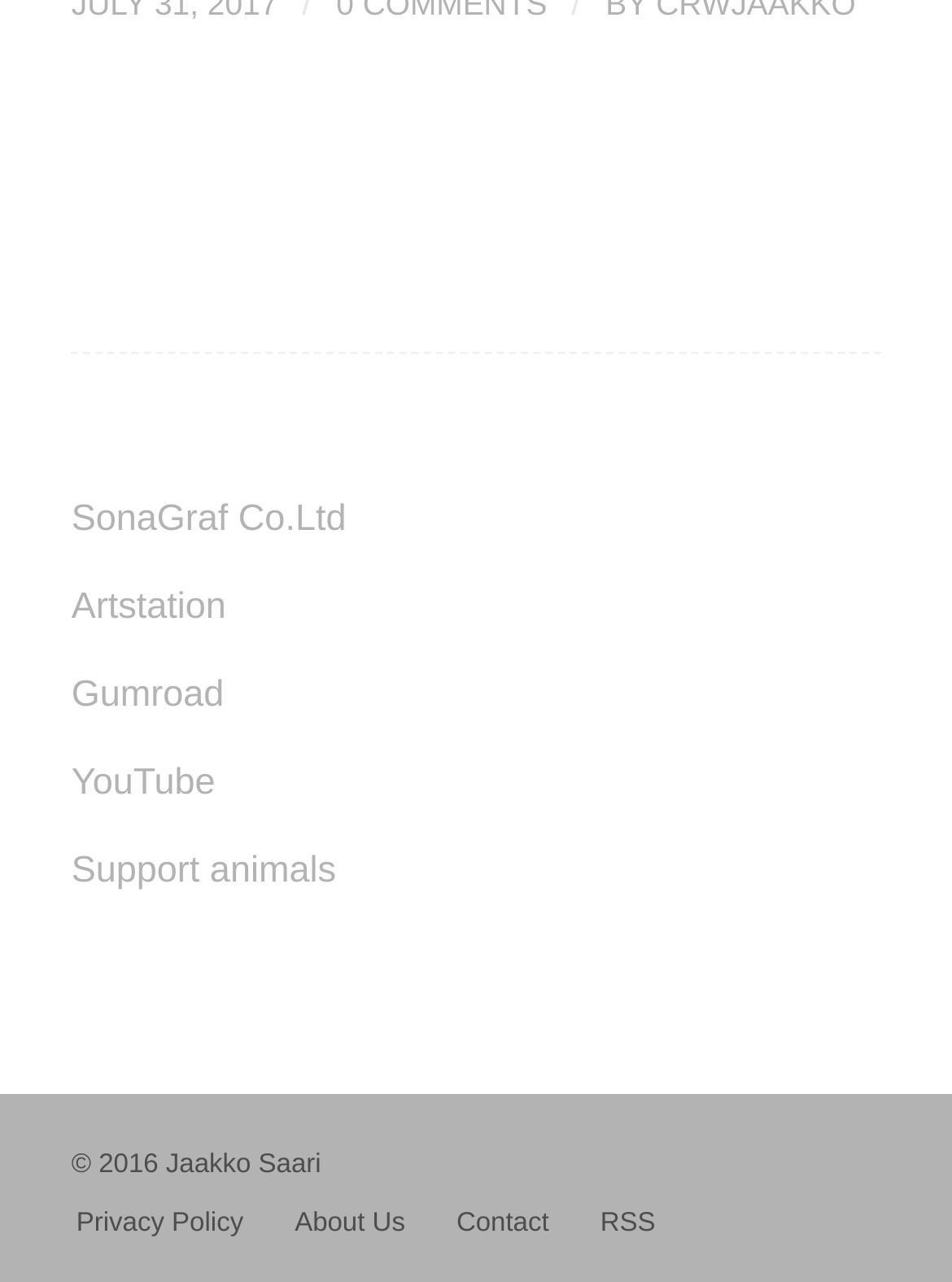Find the bounding box coordinates for the area that must be clicked to perform this action: "watch YouTube videos".

[0.075, 0.577, 0.925, 0.645]